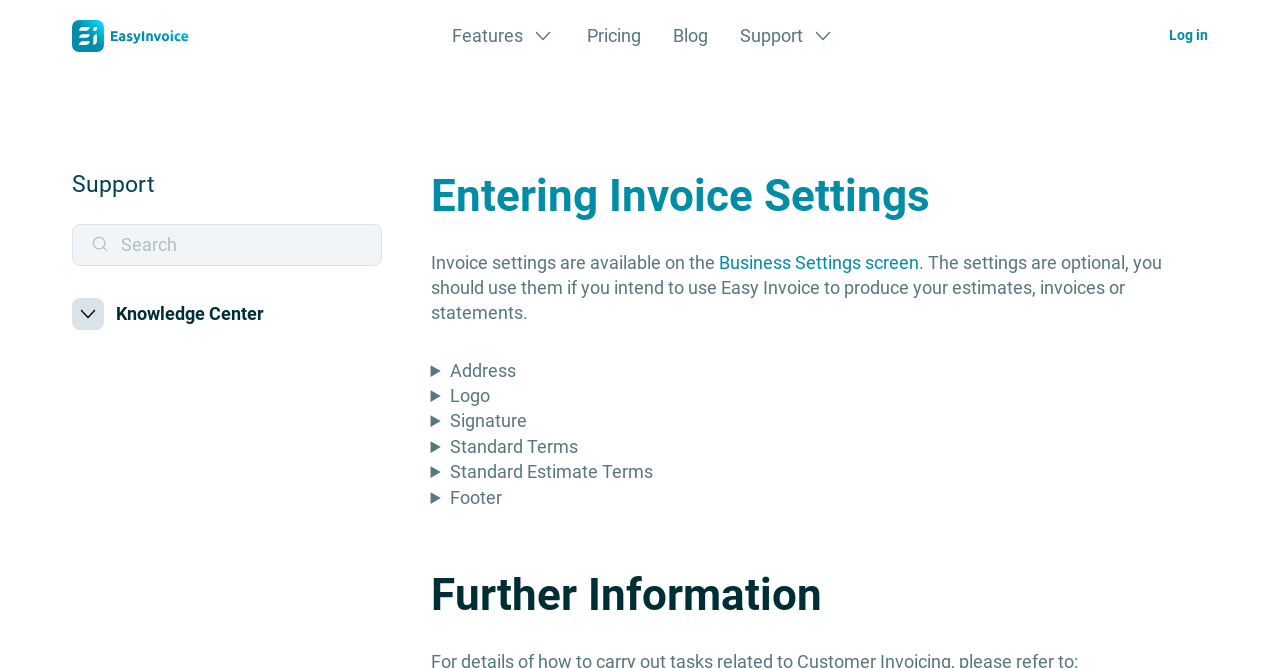Offer a detailed account of what is visible on the webpage.

The webpage is about invoice settings, specifically for Easy Invoice, a software for small businesses. At the top left, there is a logo of Easy Invoice, accompanied by a link to the website. Next to it, there are four links: Features, Pricing, Blog, and Support, which are aligned horizontally. On the top right, there is a login link and a search box.

Below the top navigation, there is a header section with a heading that reads "Entering Invoice Settings". This section also contains a link to the same title and a paragraph of text that explains the purpose of invoice settings, which are optional and can be used to produce estimates, invoices, or statements.

Underneath the header section, there are five collapsible details sections, each with a disclosure triangle that can be expanded or collapsed. These sections are labeled Address, Logo, Signature, Standard Terms, Standard Estimate Terms, and Footer, respectively. Each section likely contains related settings or information.

Finally, at the bottom of the page, there is a heading that reads "Further Information", which may contain additional resources or links related to invoice settings.